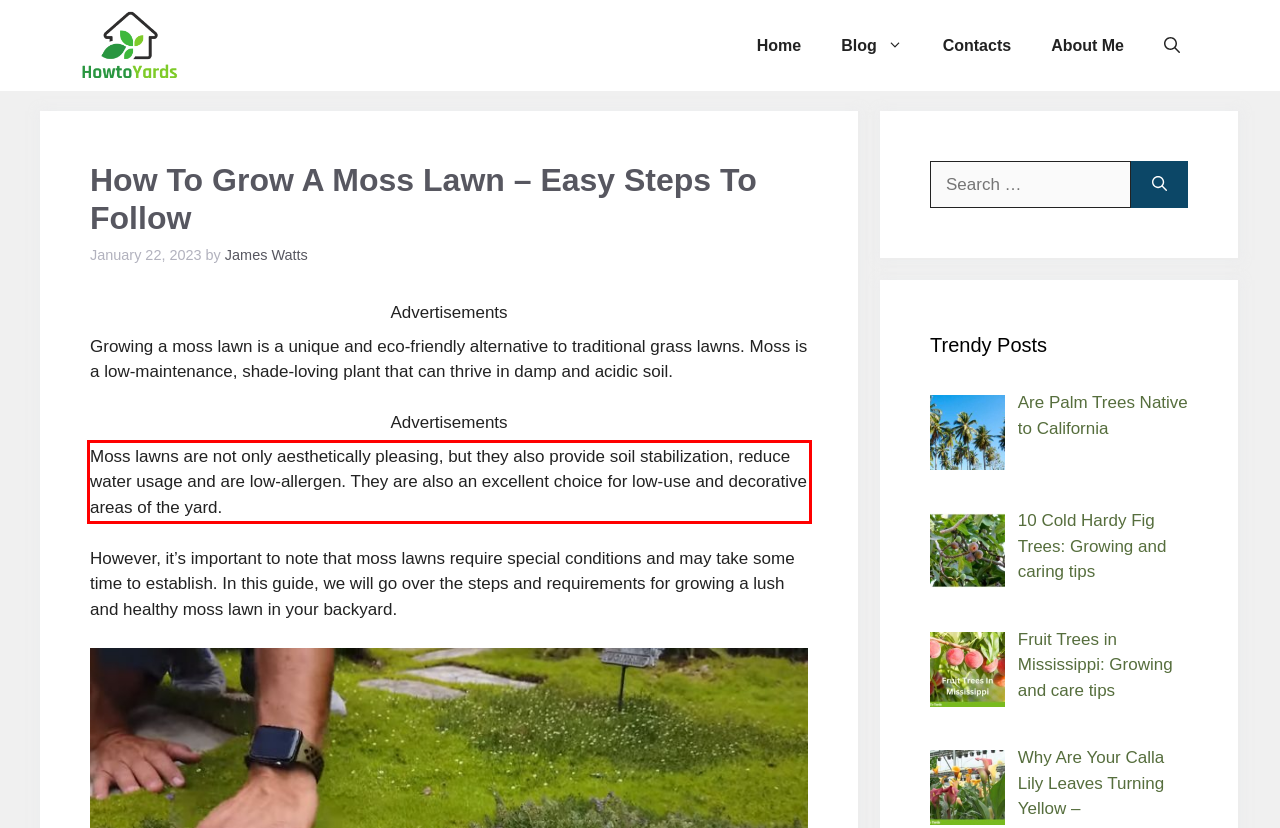Observe the screenshot of the webpage, locate the red bounding box, and extract the text content within it.

Moss lawns are not only aesthetically pleasing, but they also provide soil stabilization, reduce water usage and are low-allergen. They are also an excellent choice for low-use and decorative areas of the yard.